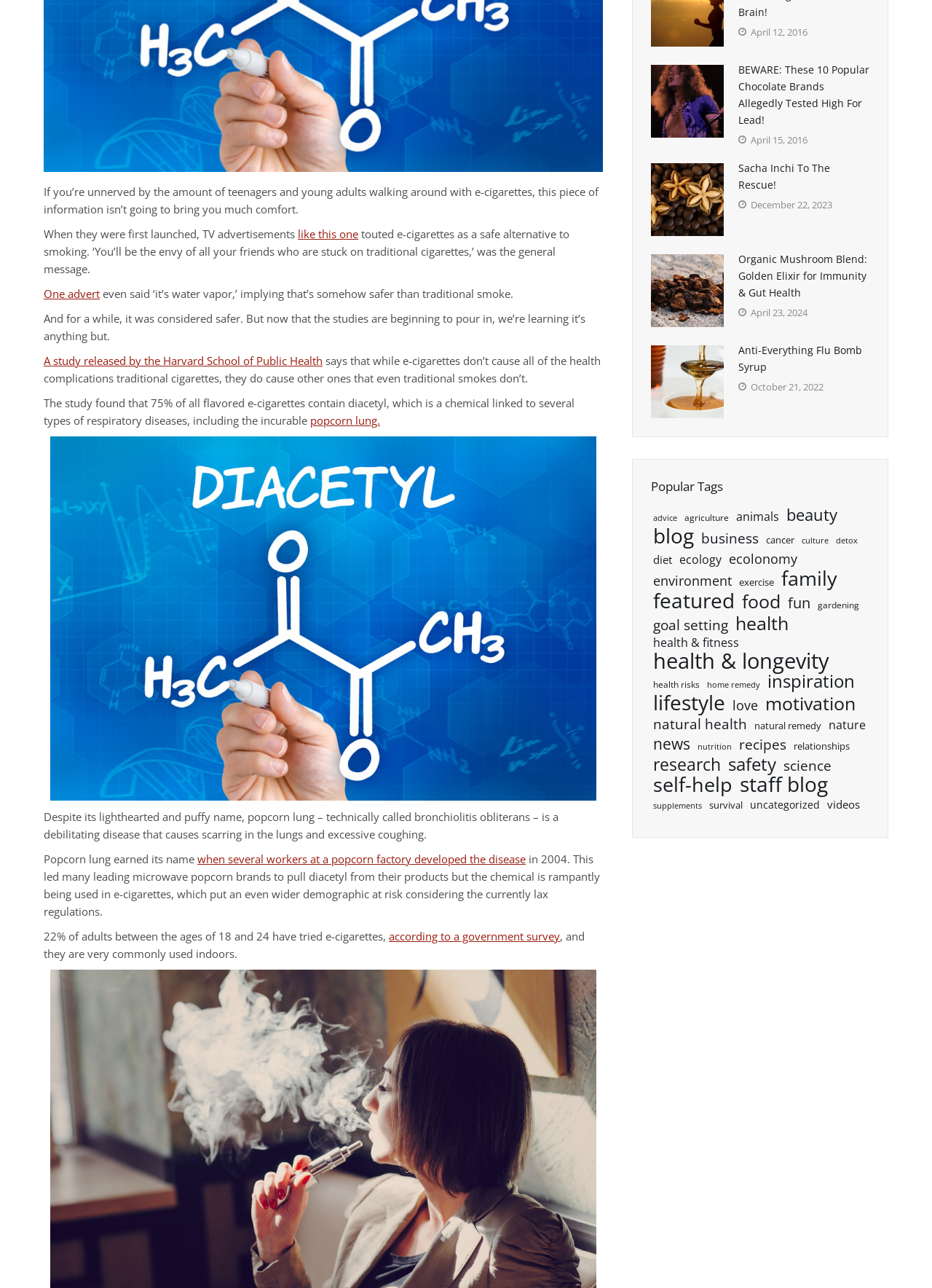Identify the bounding box coordinates for the UI element described as follows: "according to a government survey". Ensure the coordinates are four float numbers between 0 and 1, formatted as [left, top, right, bottom].

[0.417, 0.721, 0.601, 0.732]